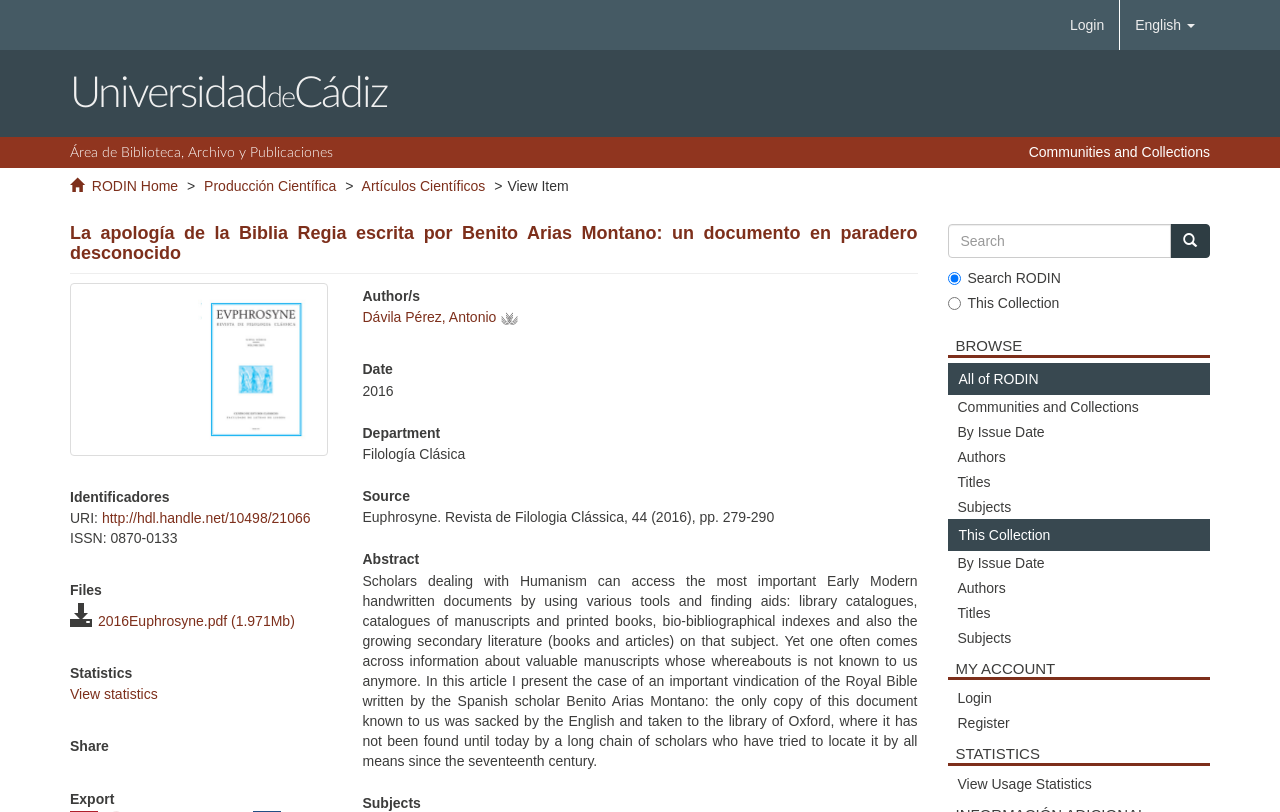Can you pinpoint the bounding box coordinates for the clickable element required for this instruction: "Login to the system"? The coordinates should be four float numbers between 0 and 1, i.e., [left, top, right, bottom].

[0.824, 0.0, 0.874, 0.062]